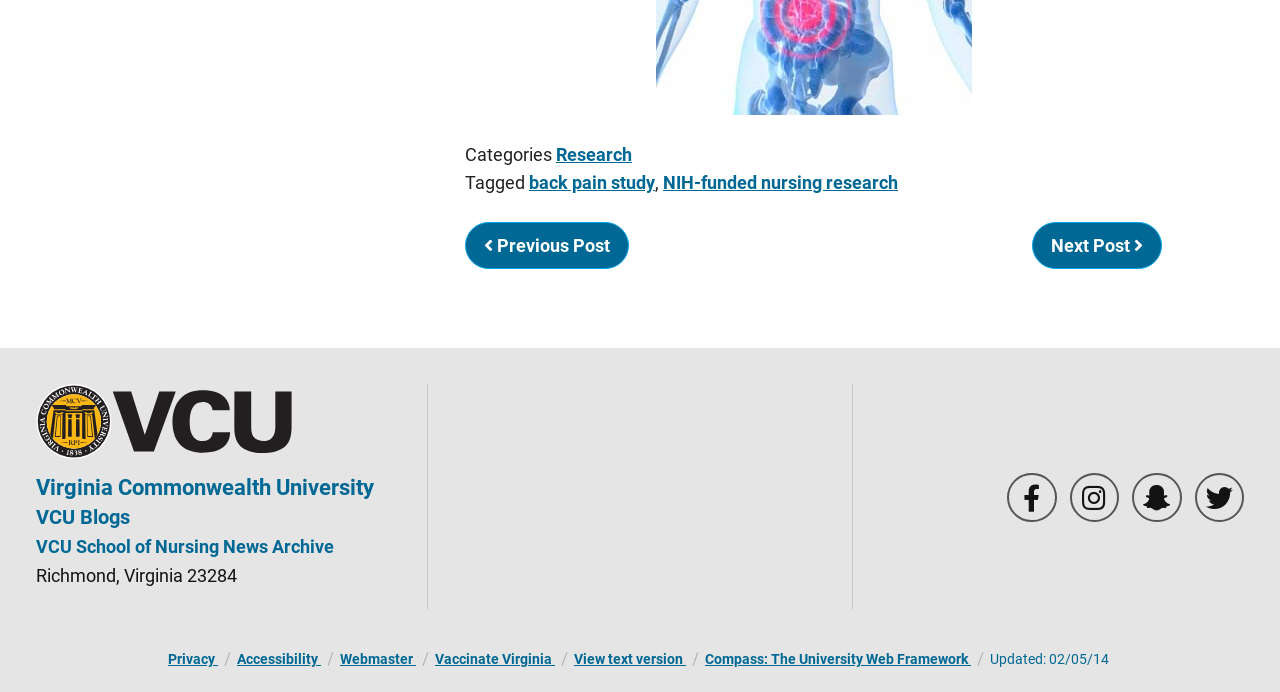Locate the bounding box for the described UI element: "Visit Facebook for VCU". Ensure the coordinates are four float numbers between 0 and 1, formatted as [left, top, right, bottom].

[0.787, 0.683, 0.825, 0.755]